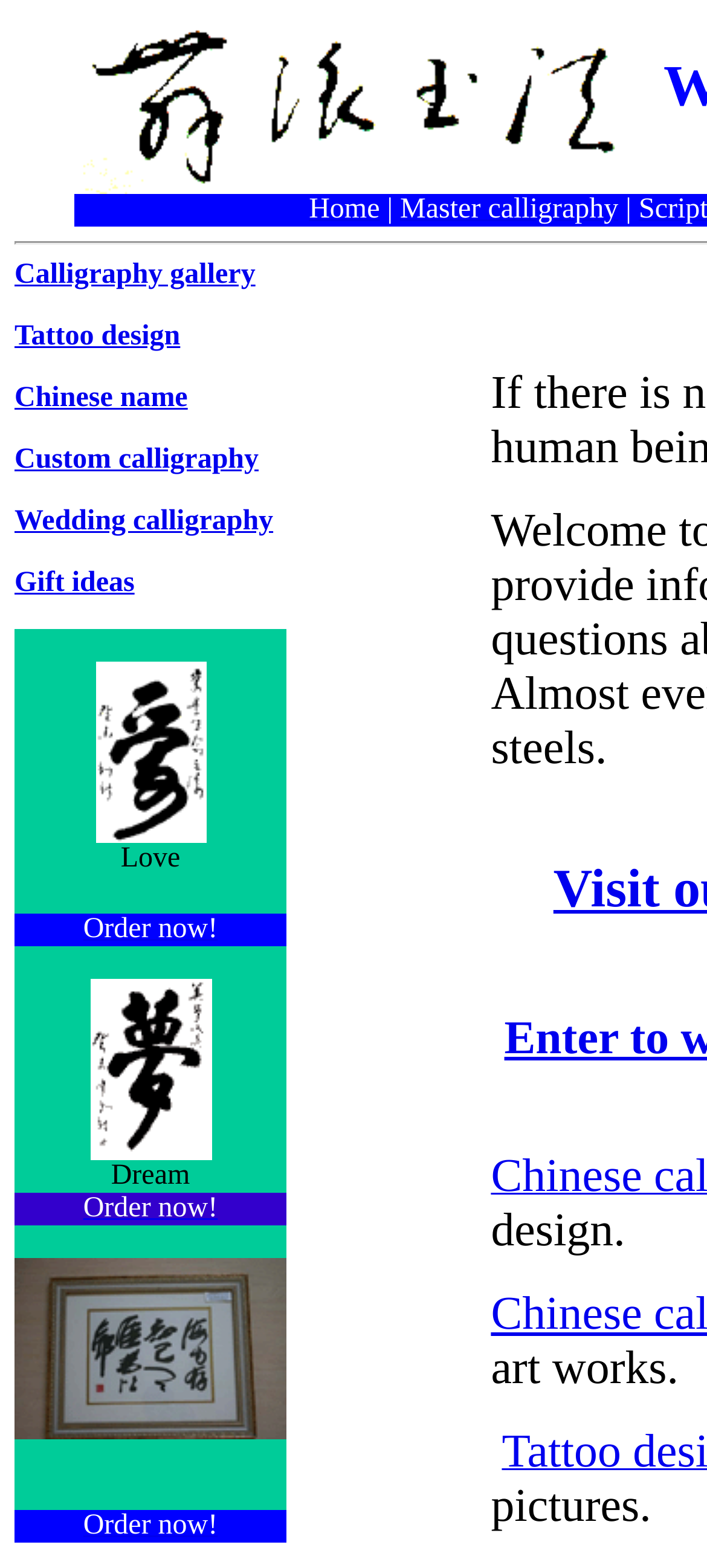Locate the bounding box coordinates of the clickable area needed to fulfill the instruction: "Order now!".

[0.118, 0.583, 0.308, 0.602]